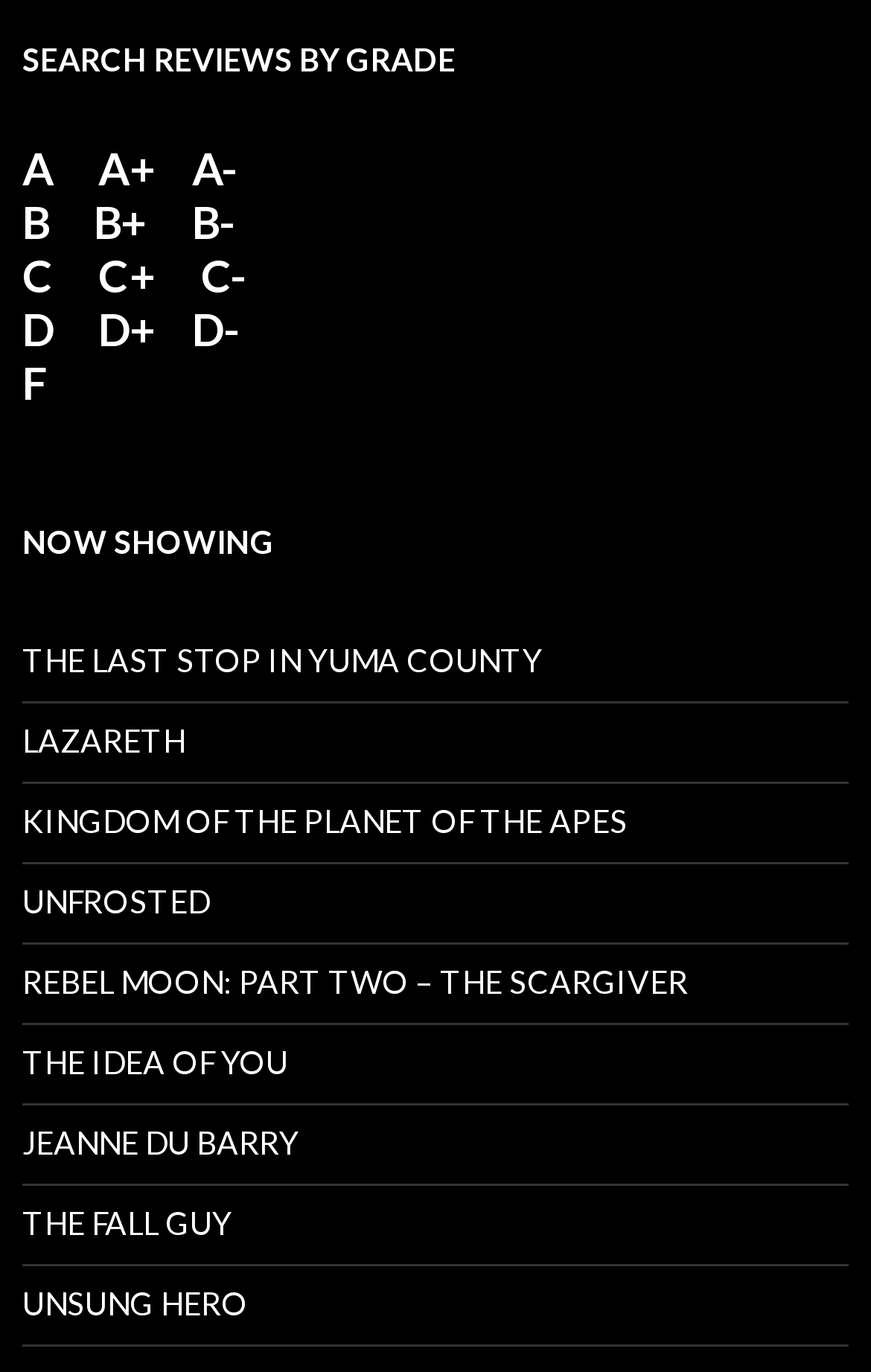What is the title of the first movie in the 'NOW SHOWING' section?
Your answer should be a single word or phrase derived from the screenshot.

THE LAST STOP IN YUMA COUNTY